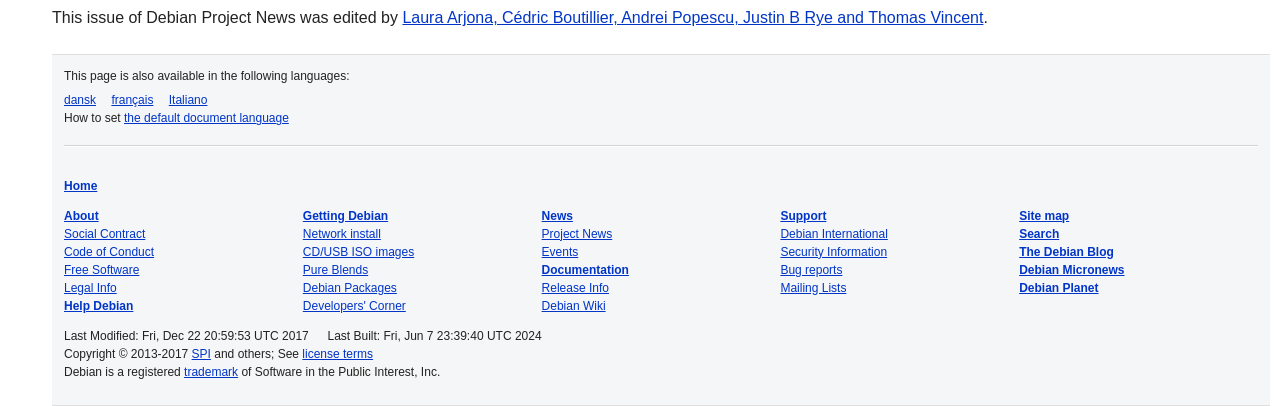What is the purpose of the 'Help Debian' link?
Based on the image, respond with a single word or phrase.

to help Debian